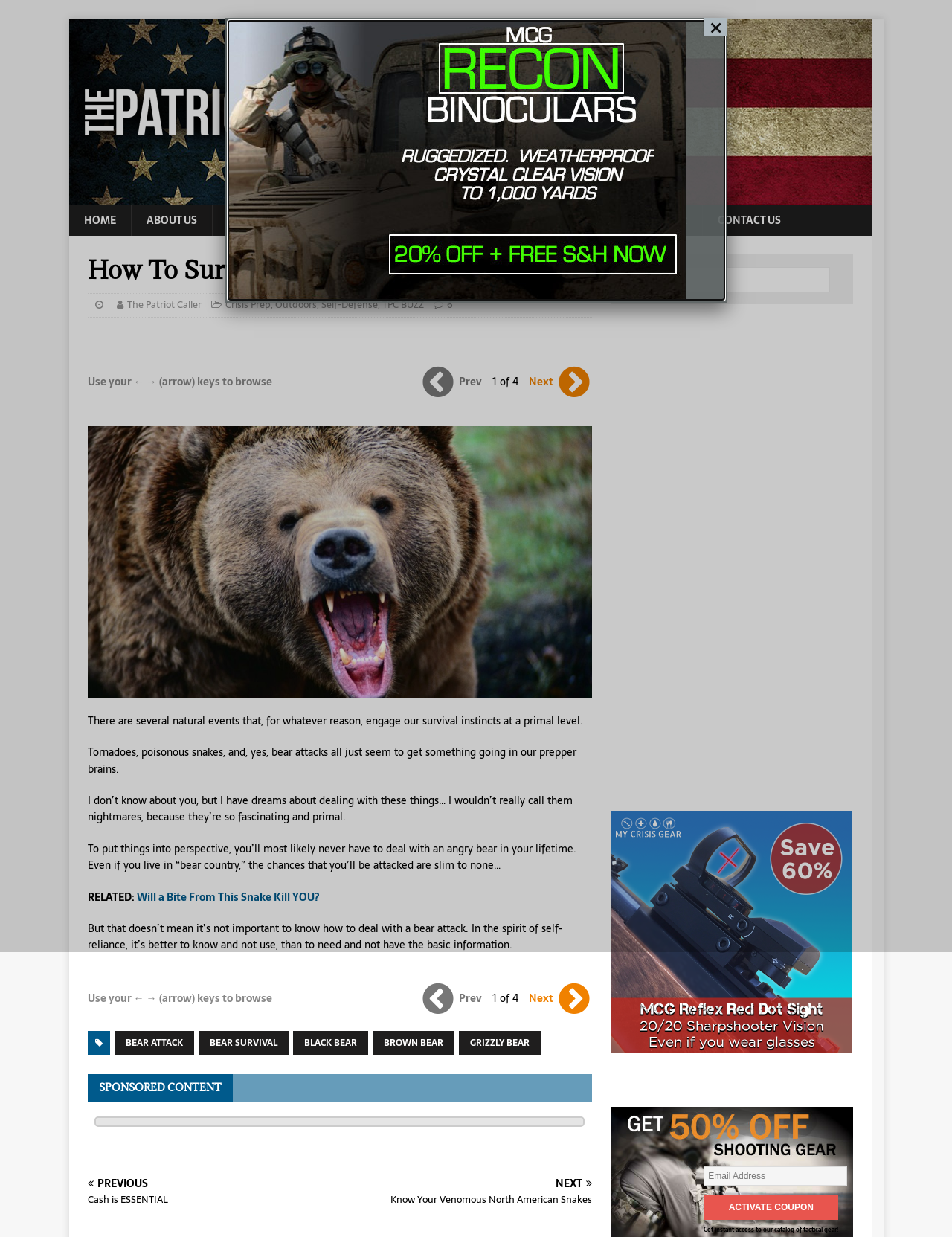Extract the main heading text from the webpage.

How To Survive a Bear Attack